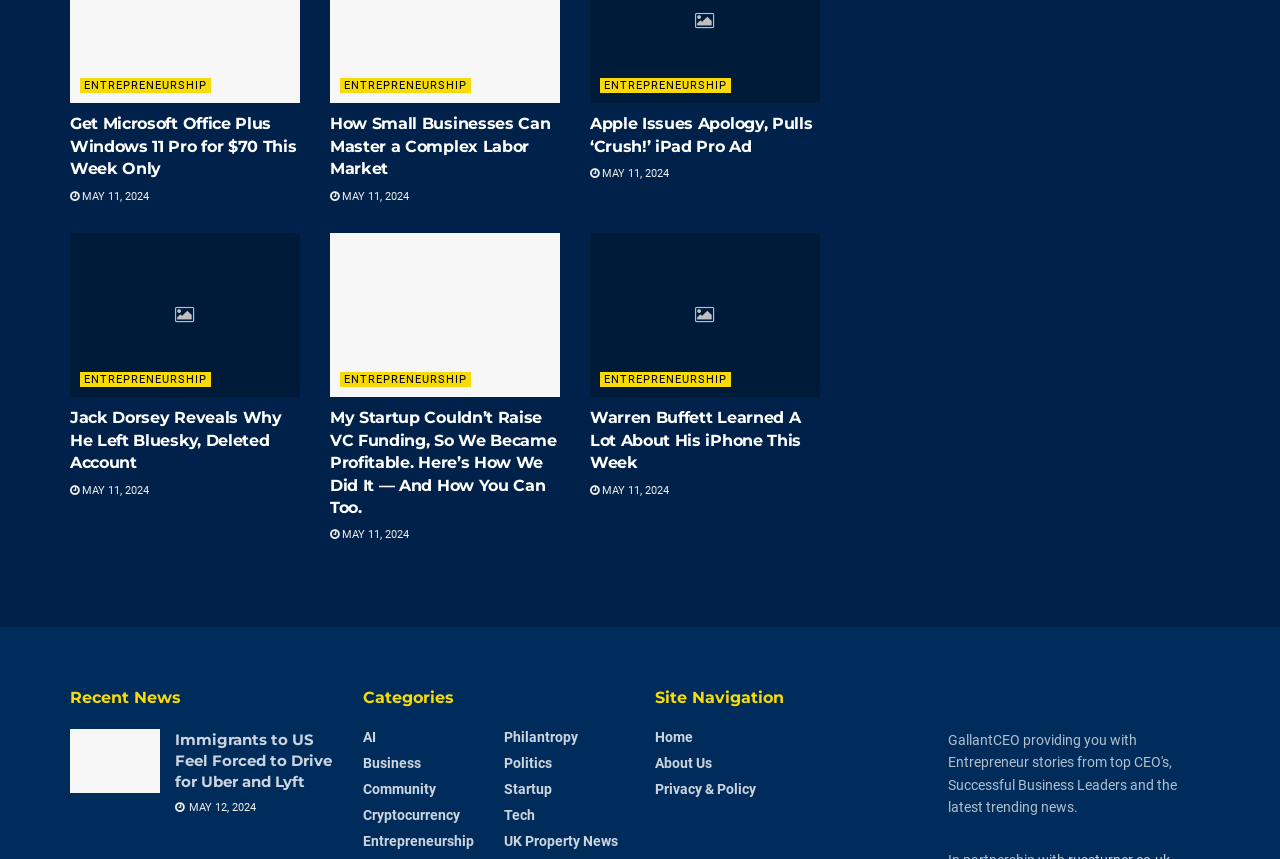Please provide the bounding box coordinates for the UI element as described: "About Us". The coordinates must be four floats between 0 and 1, represented as [left, top, right, bottom].

[0.512, 0.879, 0.556, 0.898]